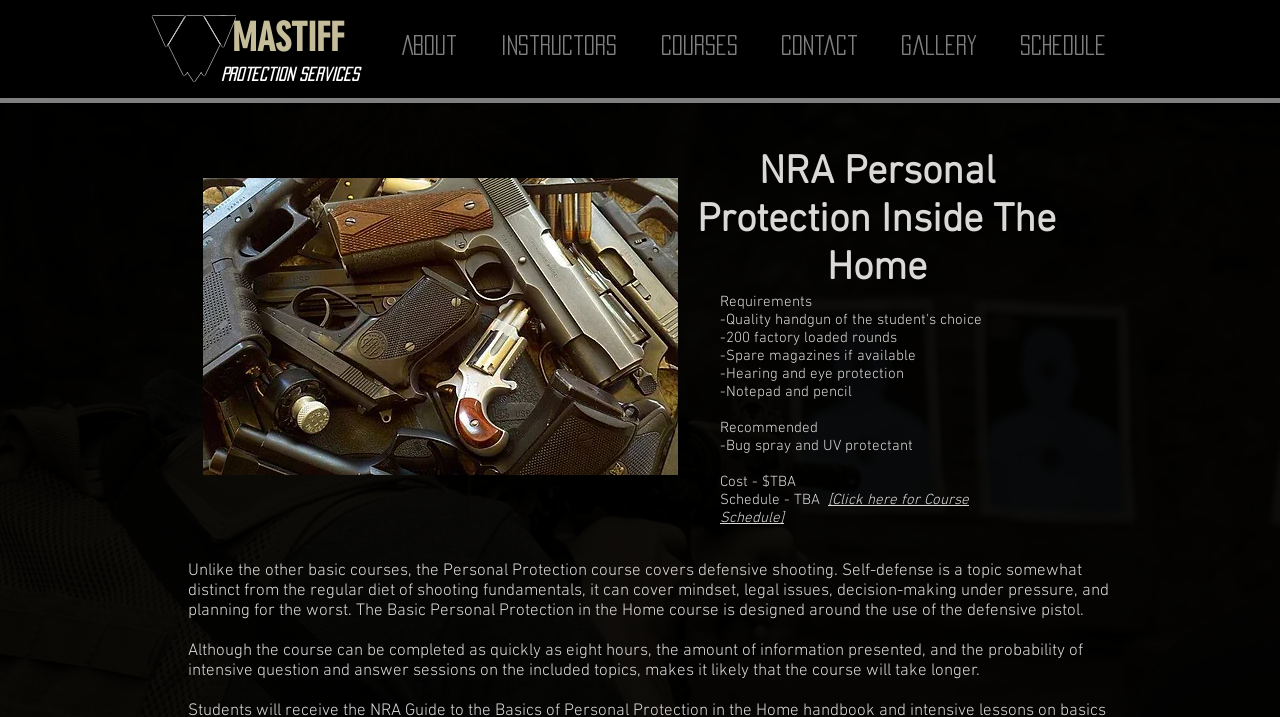Please give a one-word or short phrase response to the following question: 
What is the topic covered in the Personal Protection course?

Defensive shooting